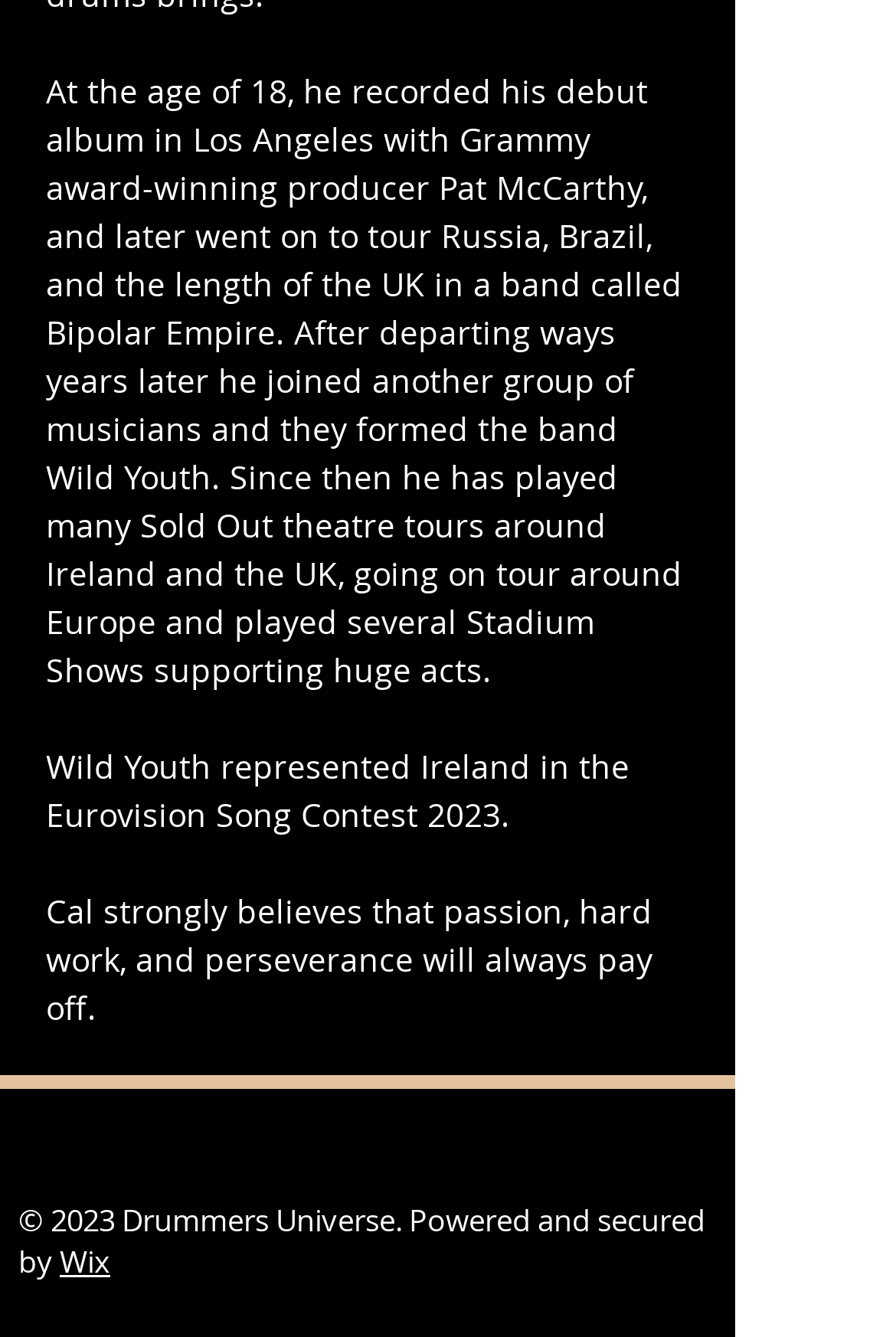How many social media links are in the Social Bar?
Refer to the screenshot and answer in one word or phrase.

2